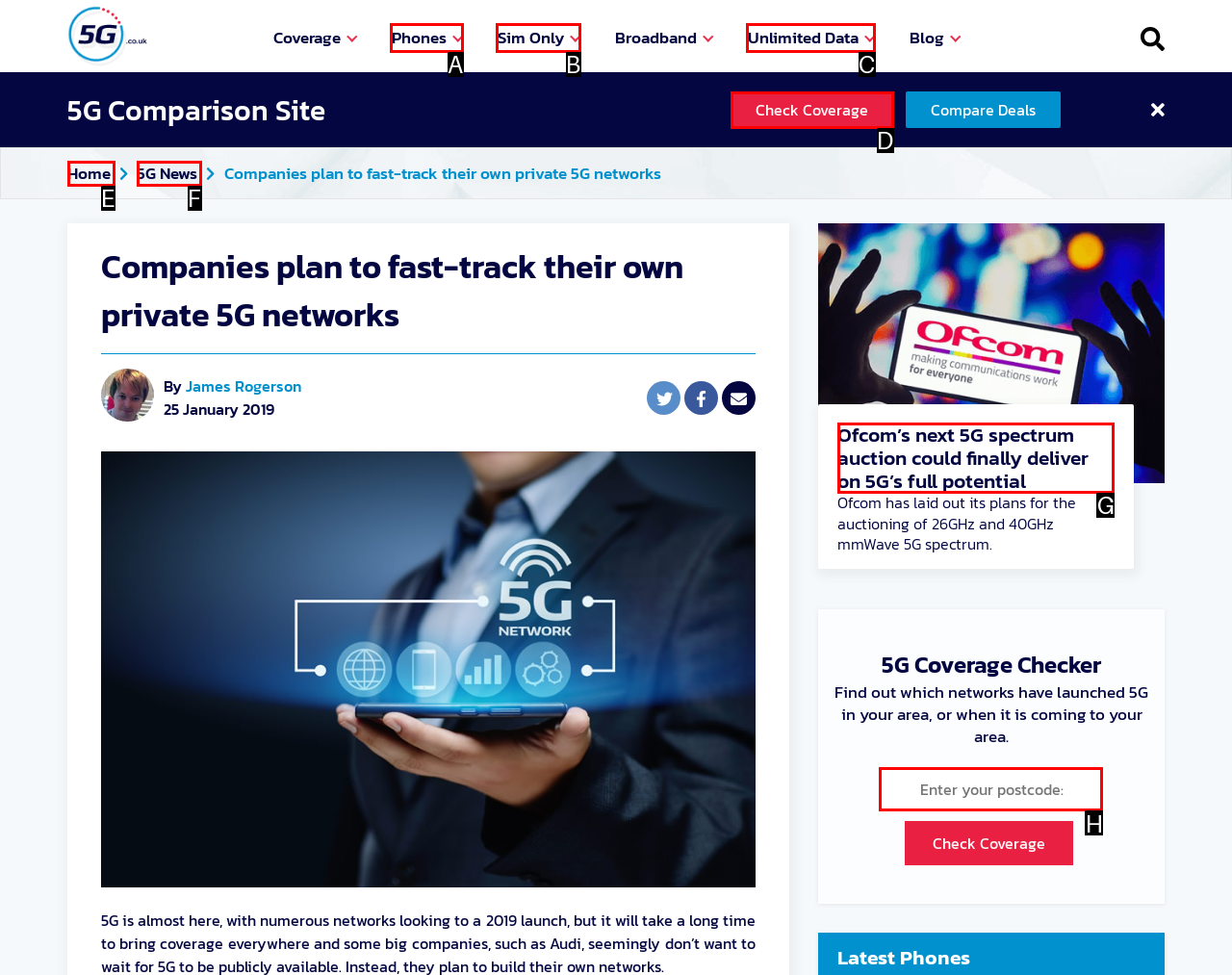What option should you select to complete this task: Enter your postcode? Indicate your answer by providing the letter only.

H